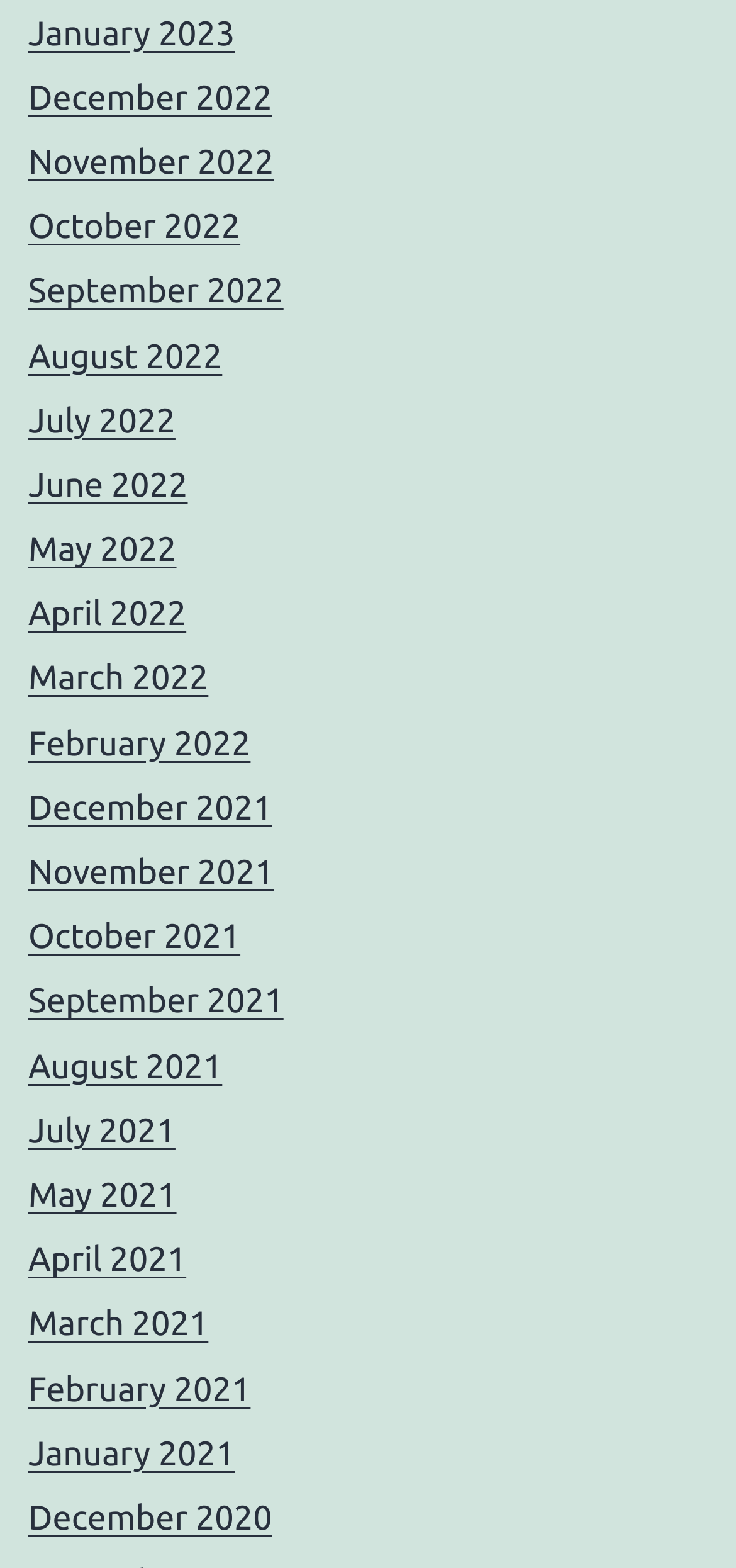Are the months listed in chronological order? From the image, respond with a single word or brief phrase.

Yes